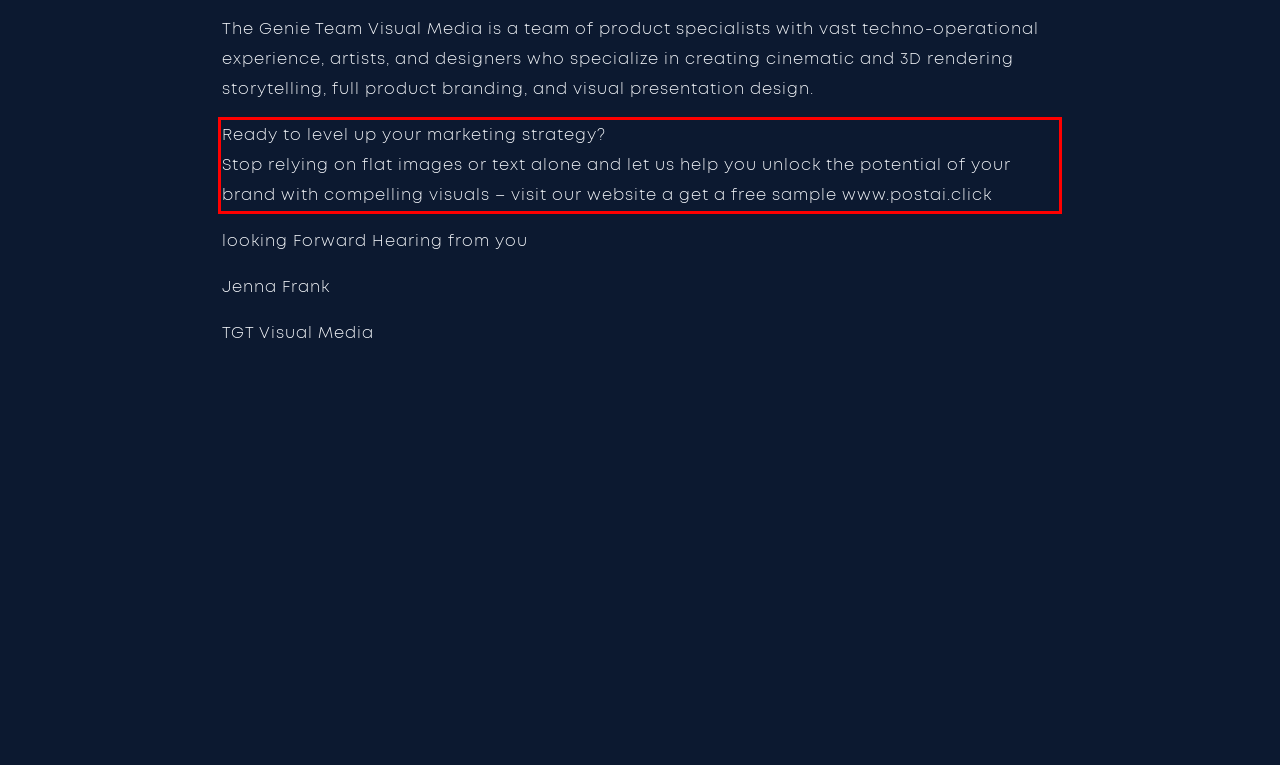Identify the red bounding box in the webpage screenshot and perform OCR to generate the text content enclosed.

Ready to level up your marketing strategy? Stop relying on flat images or text alone and let us help you unlock the potential of your brand with compelling visuals – visit our website a get a free sample www.postai.click